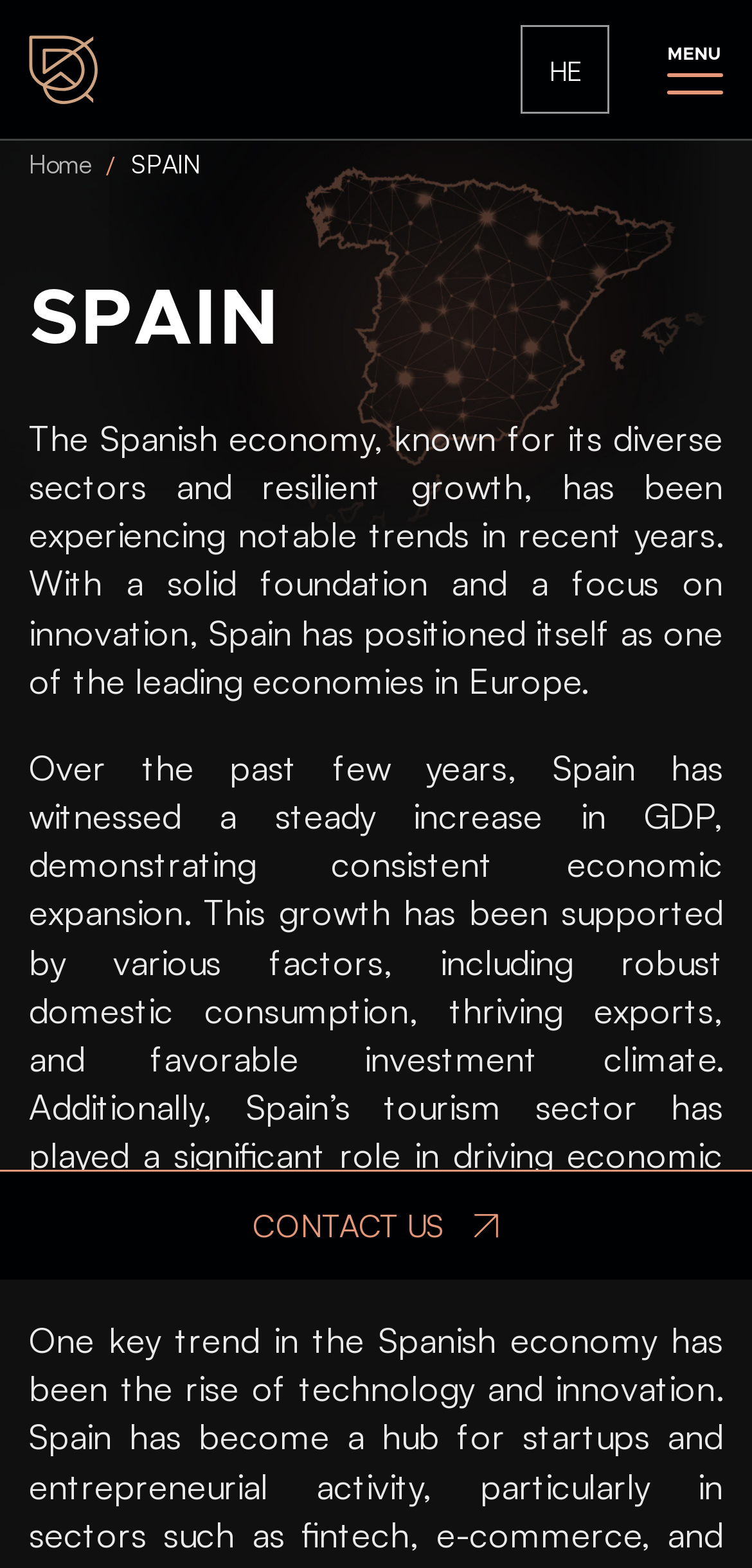What is driving economic activity in Spain?
Could you please answer the question thoroughly and with as much detail as possible?

The webpage mentions that 'Spain’s tourism sector has played a significant role in driving economic activity, attracting millions of international visitors each year.' which suggests that the tourism sector is driving economic activity in Spain.